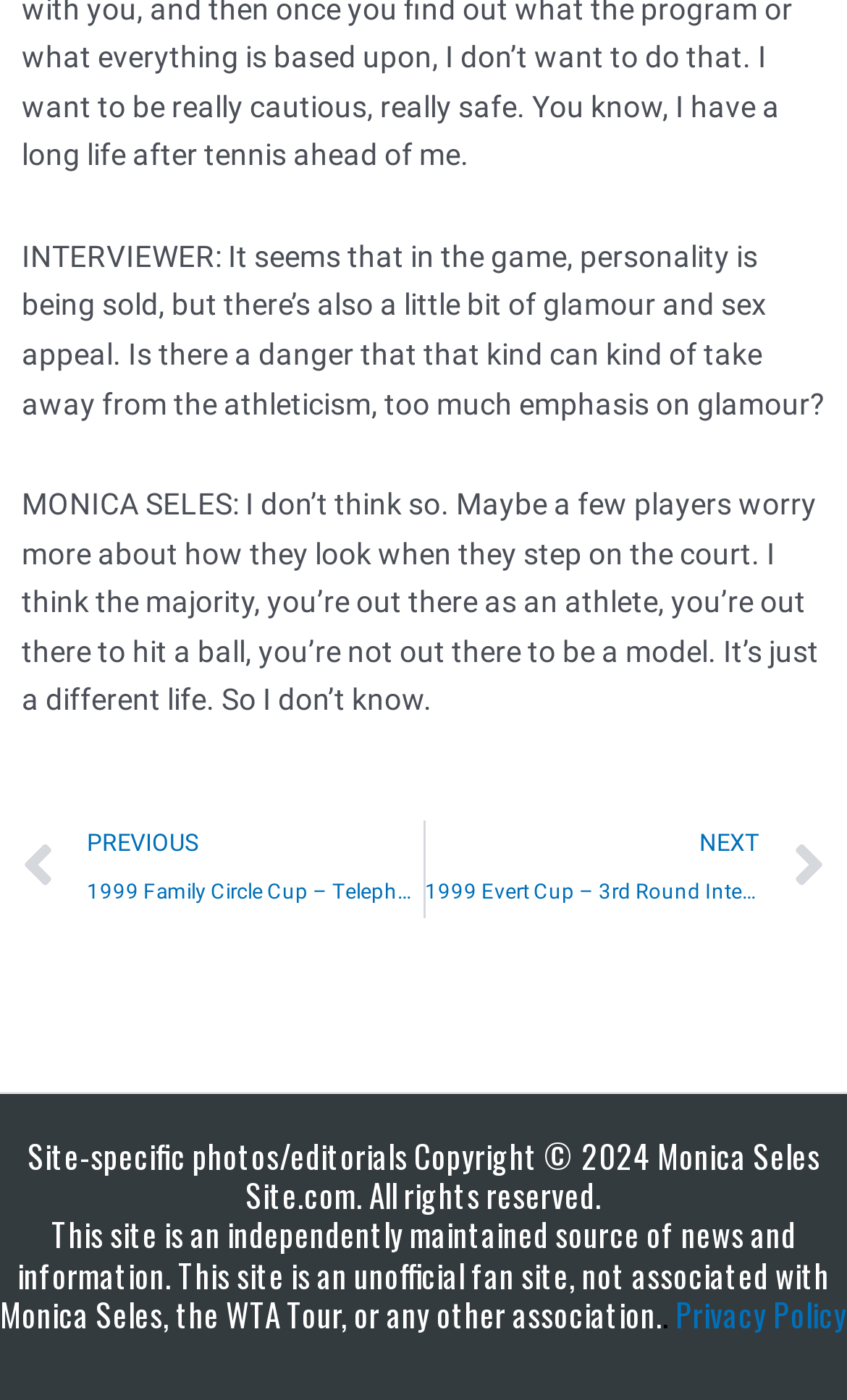Answer briefly with one word or phrase:
Who is being interviewed?

Monica Seles